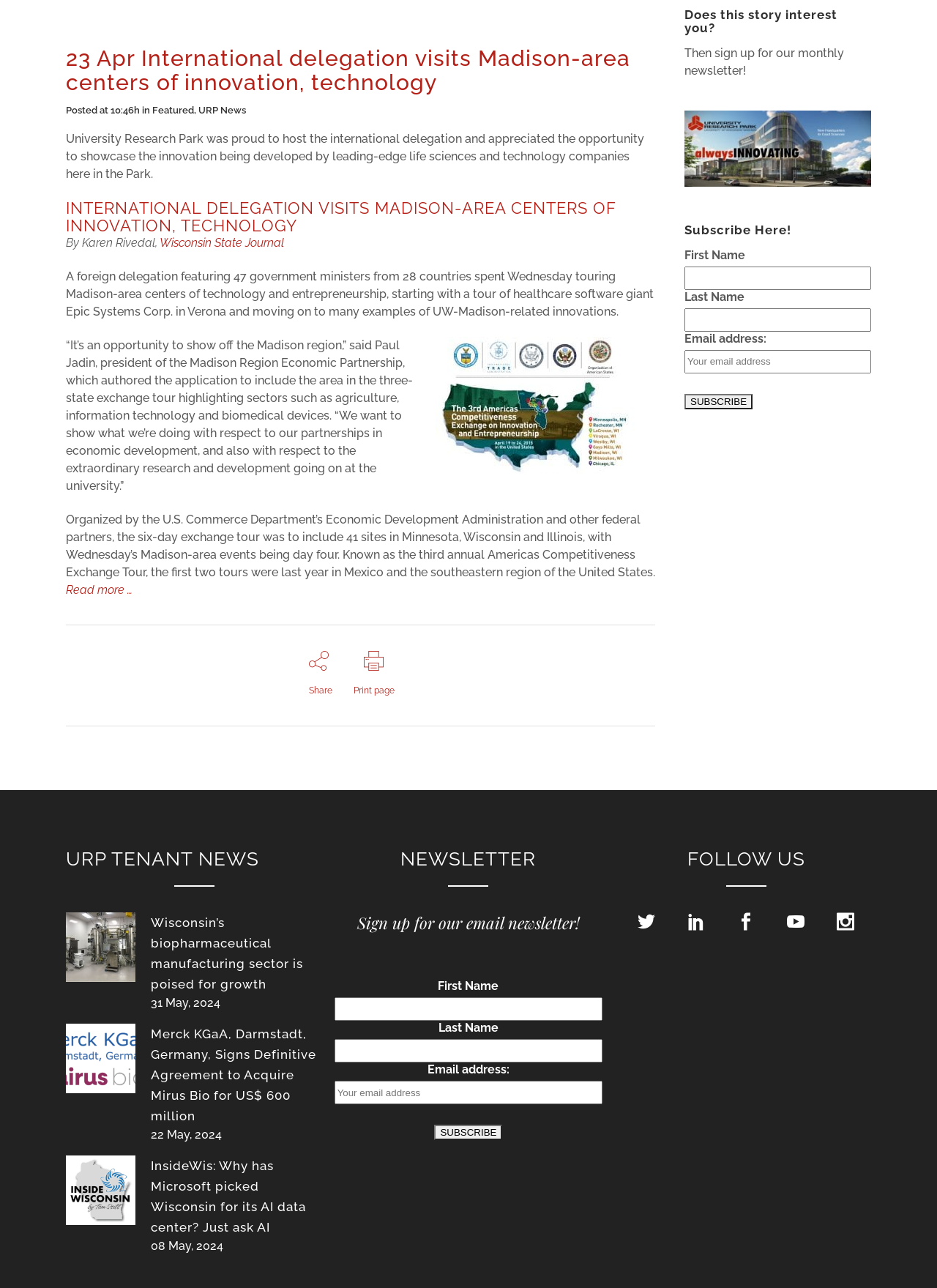Refer to the element description Read more … and identify the corresponding bounding box in the screenshot. Format the coordinates as (top-left x, top-left y, bottom-right x, bottom-right y) with values in the range of 0 to 1.

[0.07, 0.453, 0.141, 0.463]